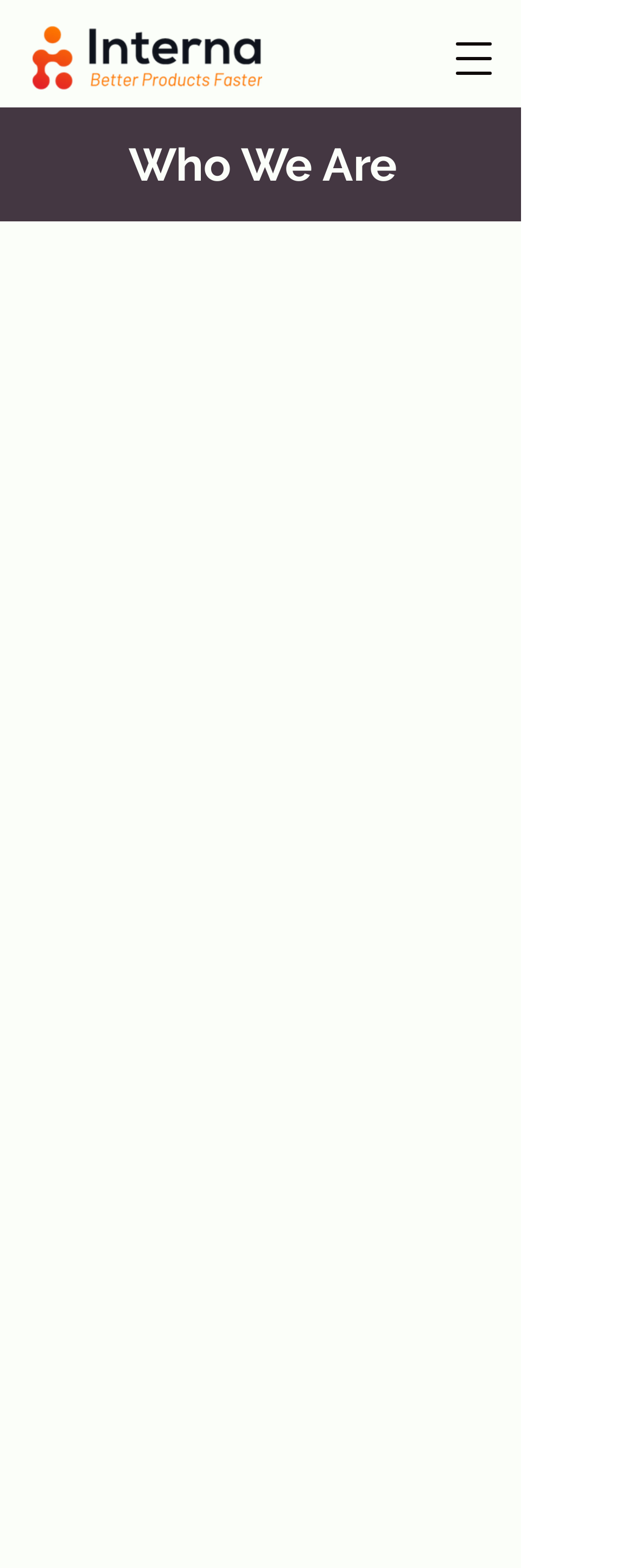What is the relationship between product management and engineering?
Using the screenshot, give a one-word or short phrase answer.

One team with one mission